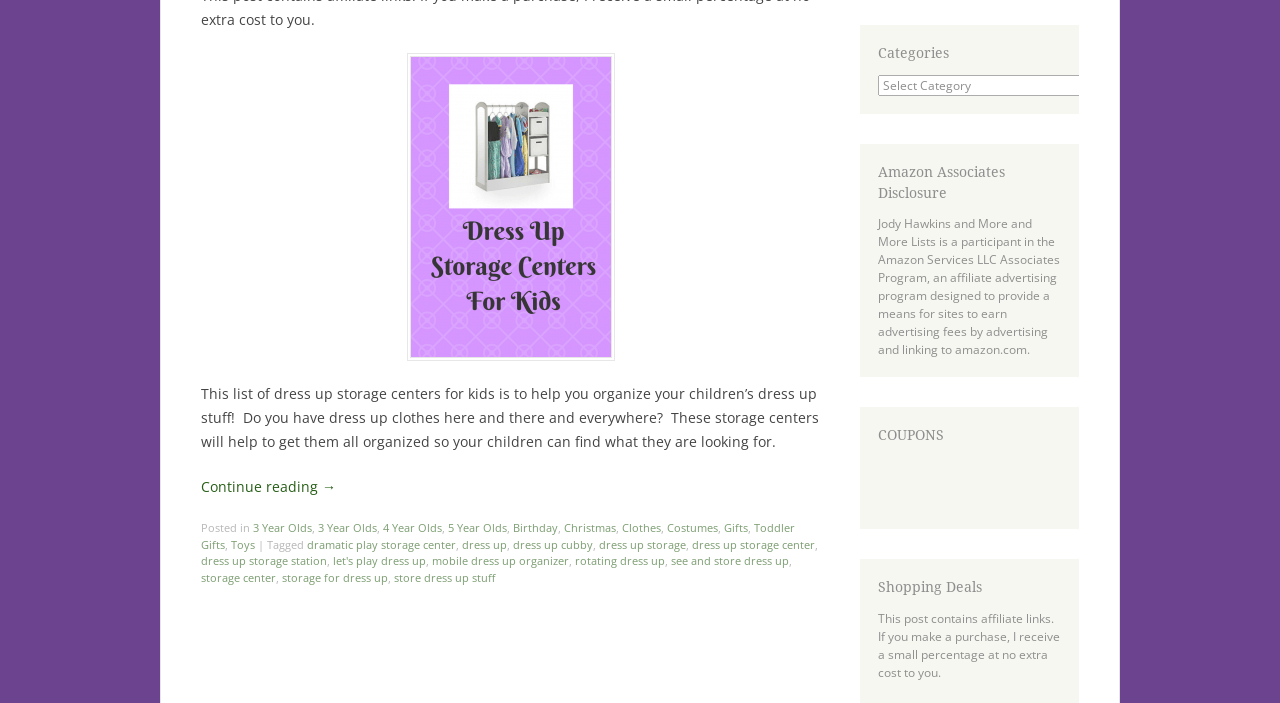Given the description: "dress up storage center", determine the bounding box coordinates of the UI element. The coordinates should be formatted as four float numbers between 0 and 1, [left, top, right, bottom].

[0.541, 0.763, 0.637, 0.785]